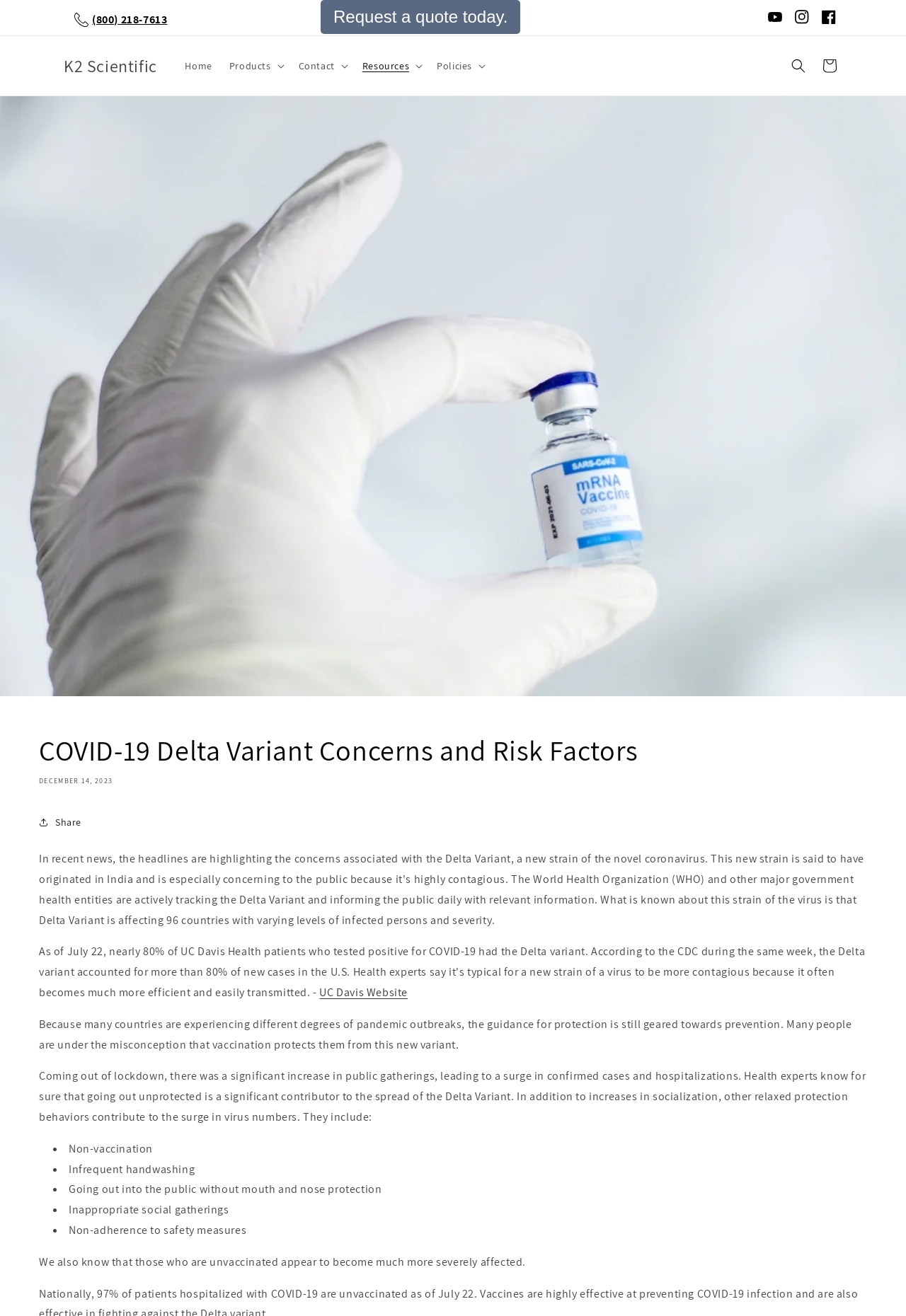Determine the bounding box coordinates of the region to click in order to accomplish the following instruction: "Explore the 'Resources' section". Provide the coordinates as four float numbers between 0 and 1, specifically [left, top, right, bottom].

[0.39, 0.039, 0.473, 0.061]